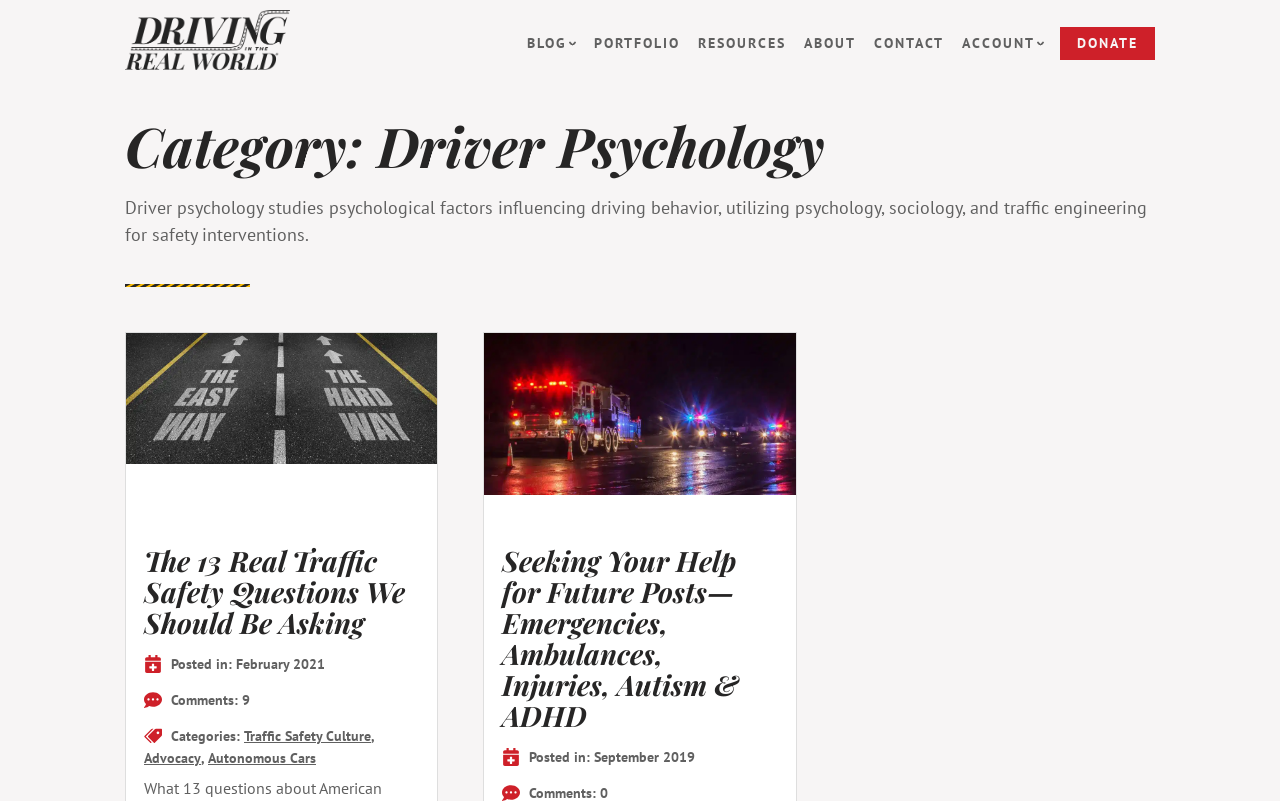Provide the text content of the webpage's main heading.

Category: Driver Psychology